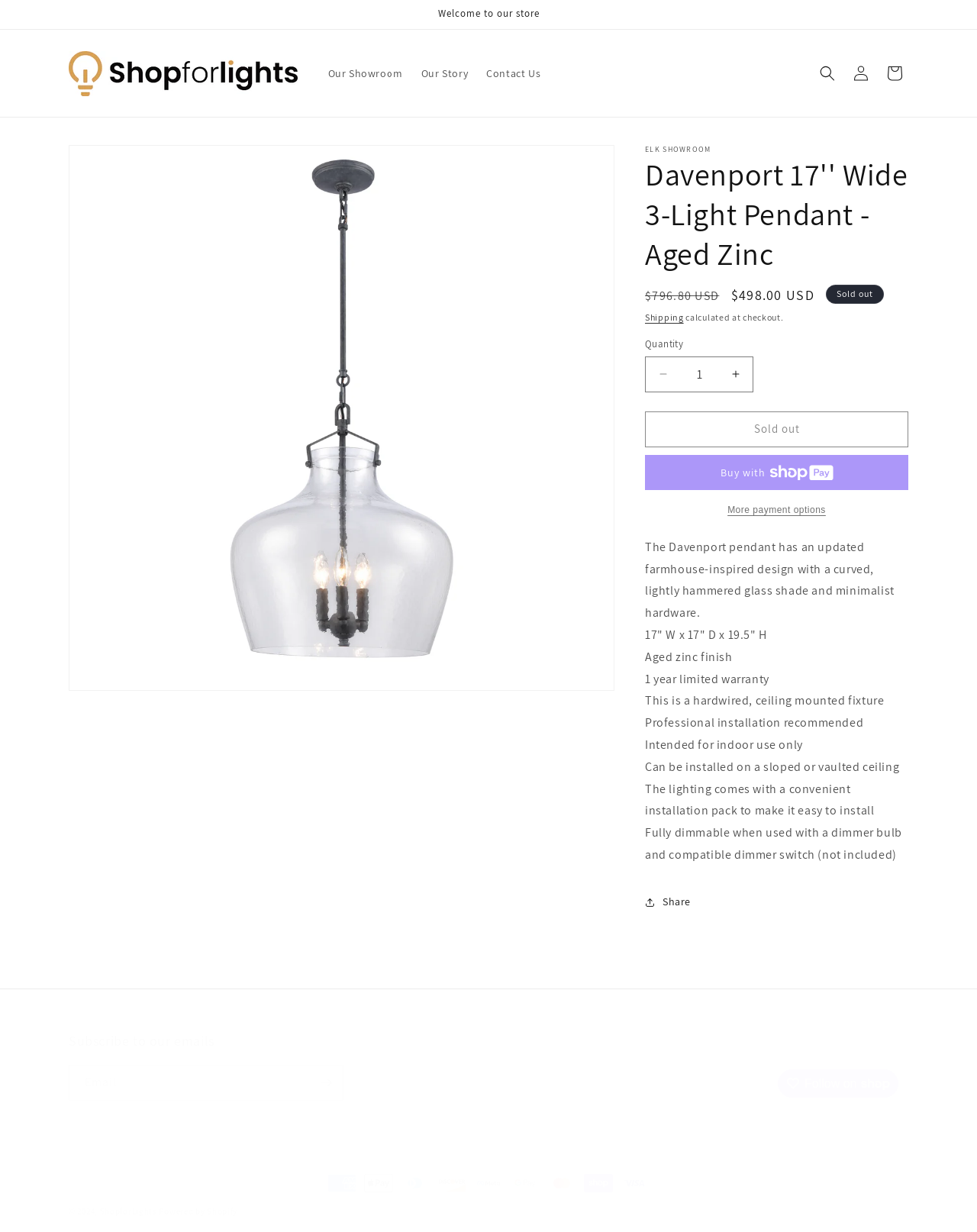What is the price of the product? Analyze the screenshot and reply with just one word or a short phrase.

$498.00 USD